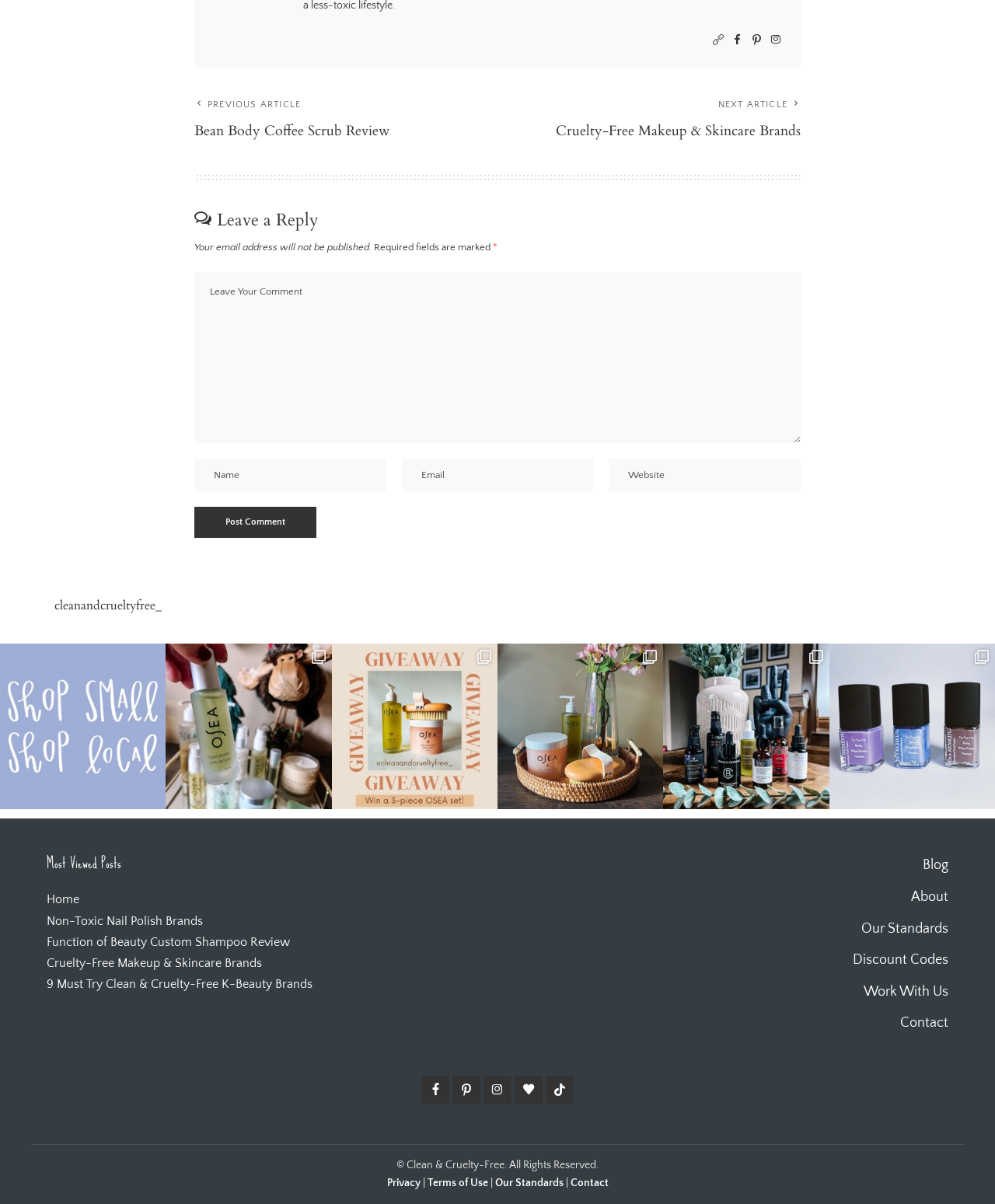Given the element description name="url" placeholder="Website", identify the bounding box coordinates for the UI element on the webpage screenshot. The format should be (top-left x, top-left y, bottom-right x, bottom-right y), with values between 0 and 1.

[0.612, 0.381, 0.805, 0.408]